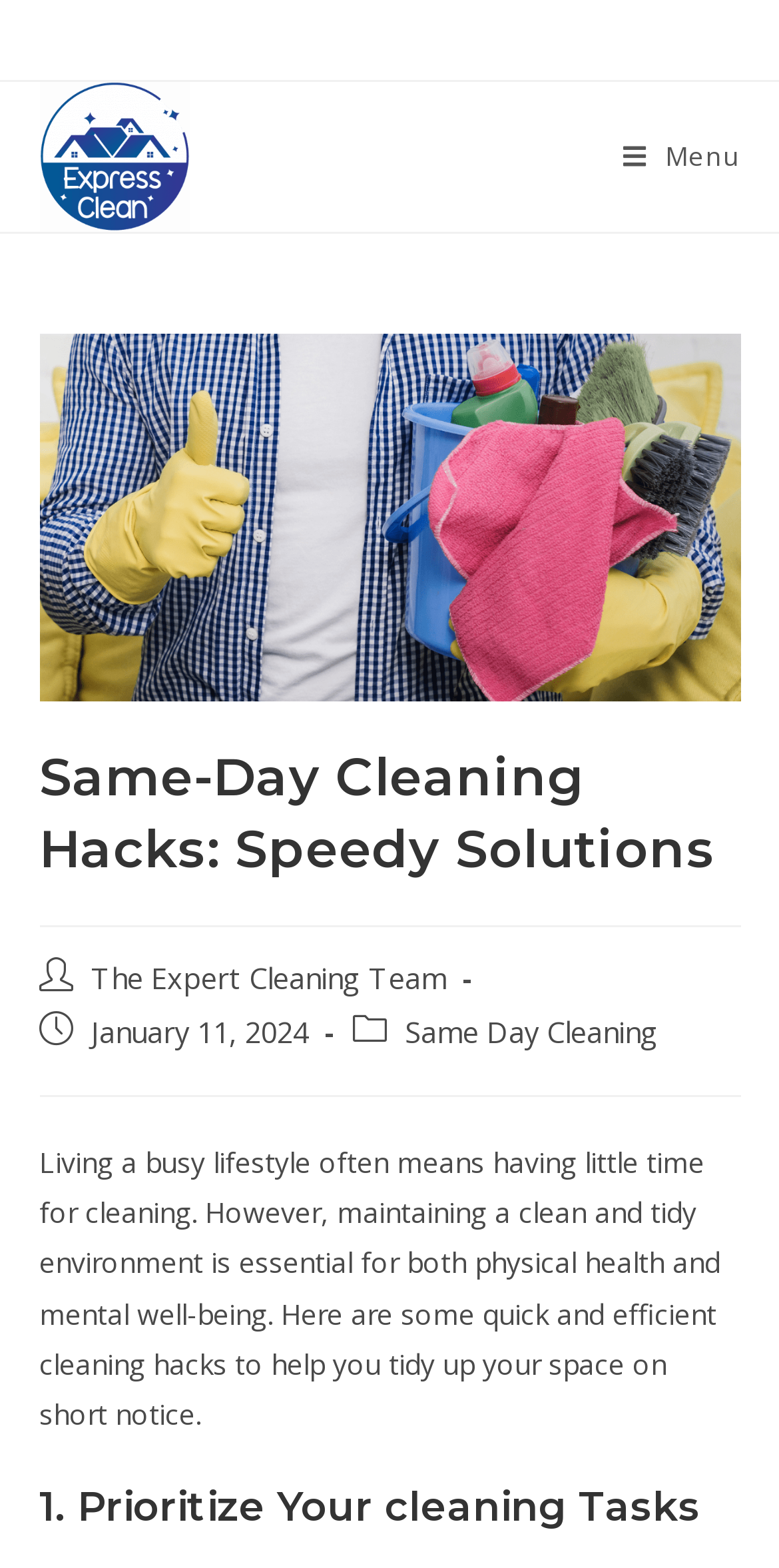When was the webpage last updated?
Please look at the screenshot and answer in one word or a short phrase.

January 11, 2024